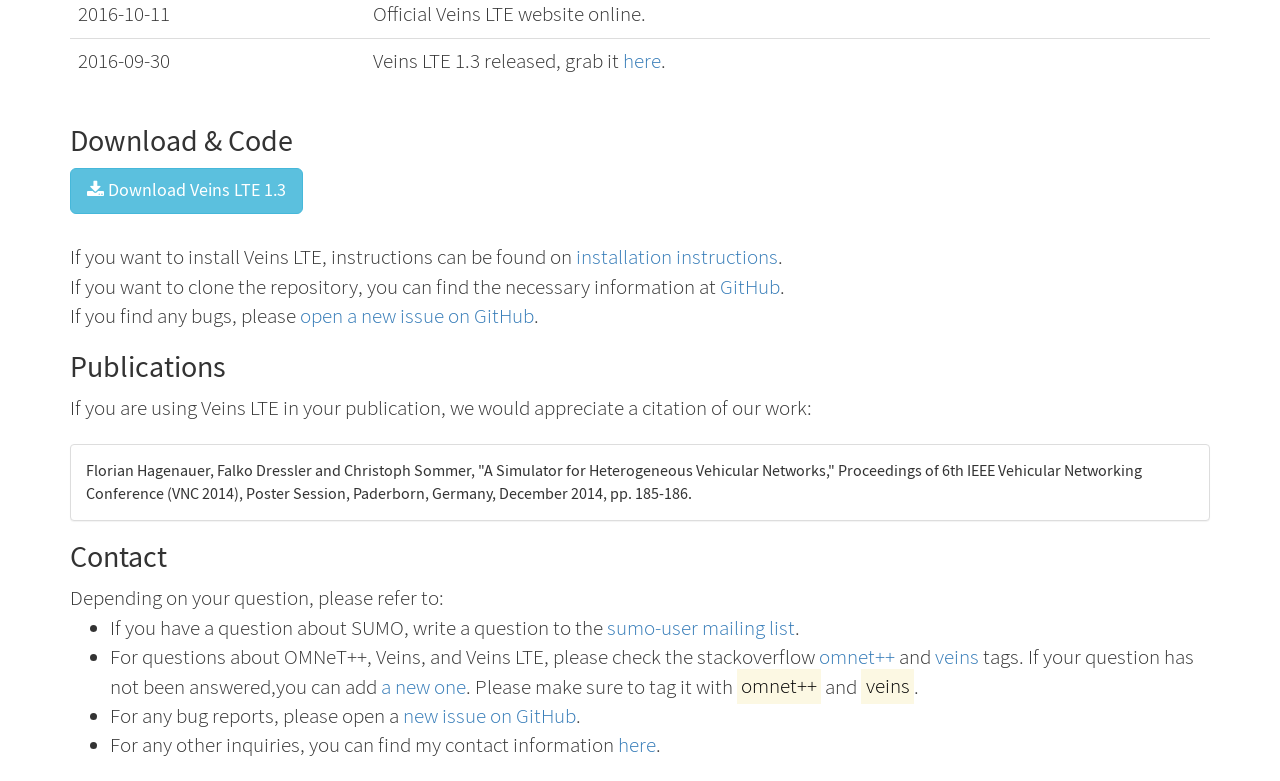Please specify the bounding box coordinates in the format (top-left x, top-left y, bottom-right x, bottom-right y), with values ranging from 0 to 1. Identify the bounding box for the UI component described as follows: here

[0.483, 0.938, 0.512, 0.971]